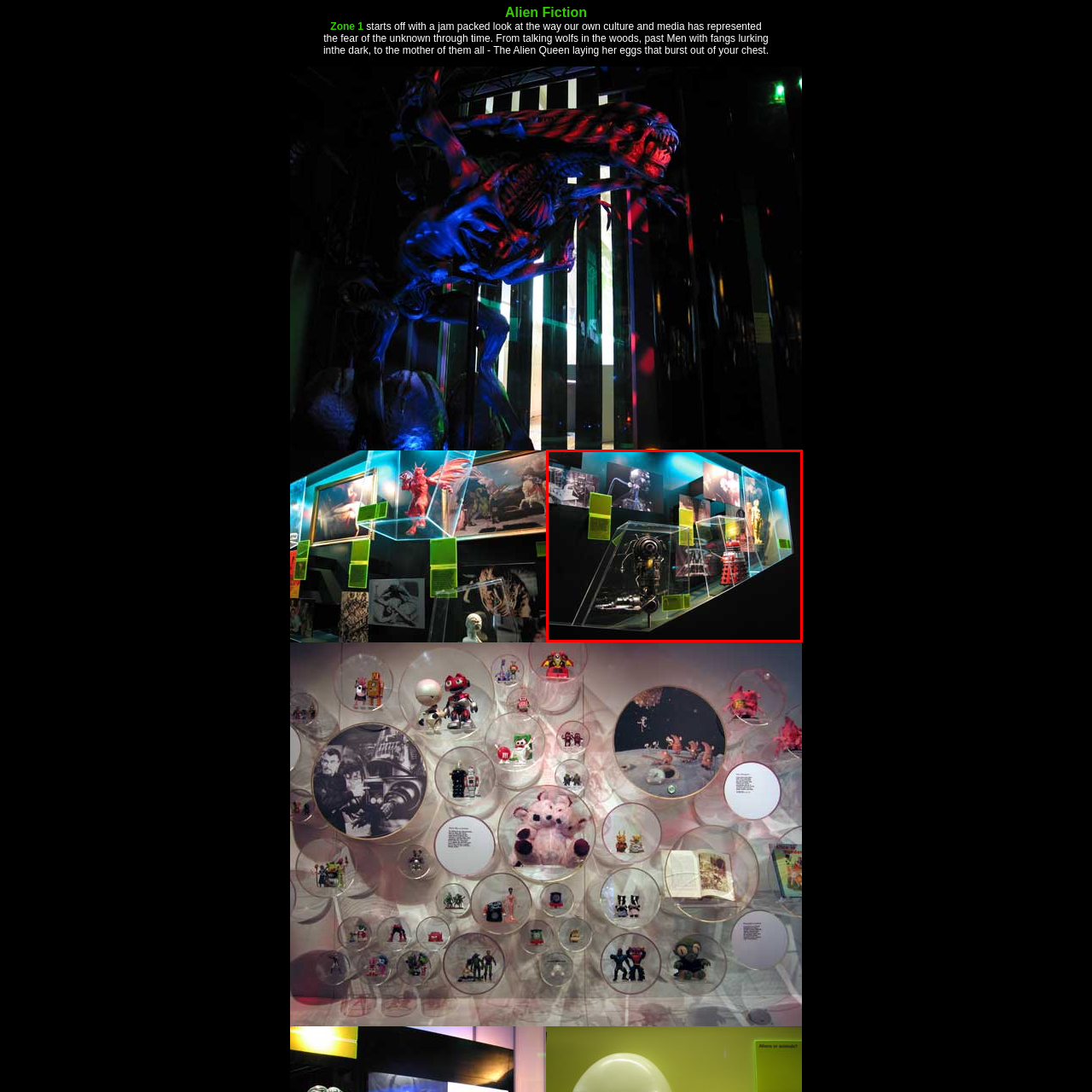Please examine the highlighted section of the image enclosed in the red rectangle and provide a comprehensive answer to the following question based on your observation: What is the purpose of the informational panels?

The strategically placed informational panels provide insightful context about each figure, inviting viewers to engage with the legacy of science fiction storytelling, suggesting that their purpose is to educate and inform visitors about the robots on display.